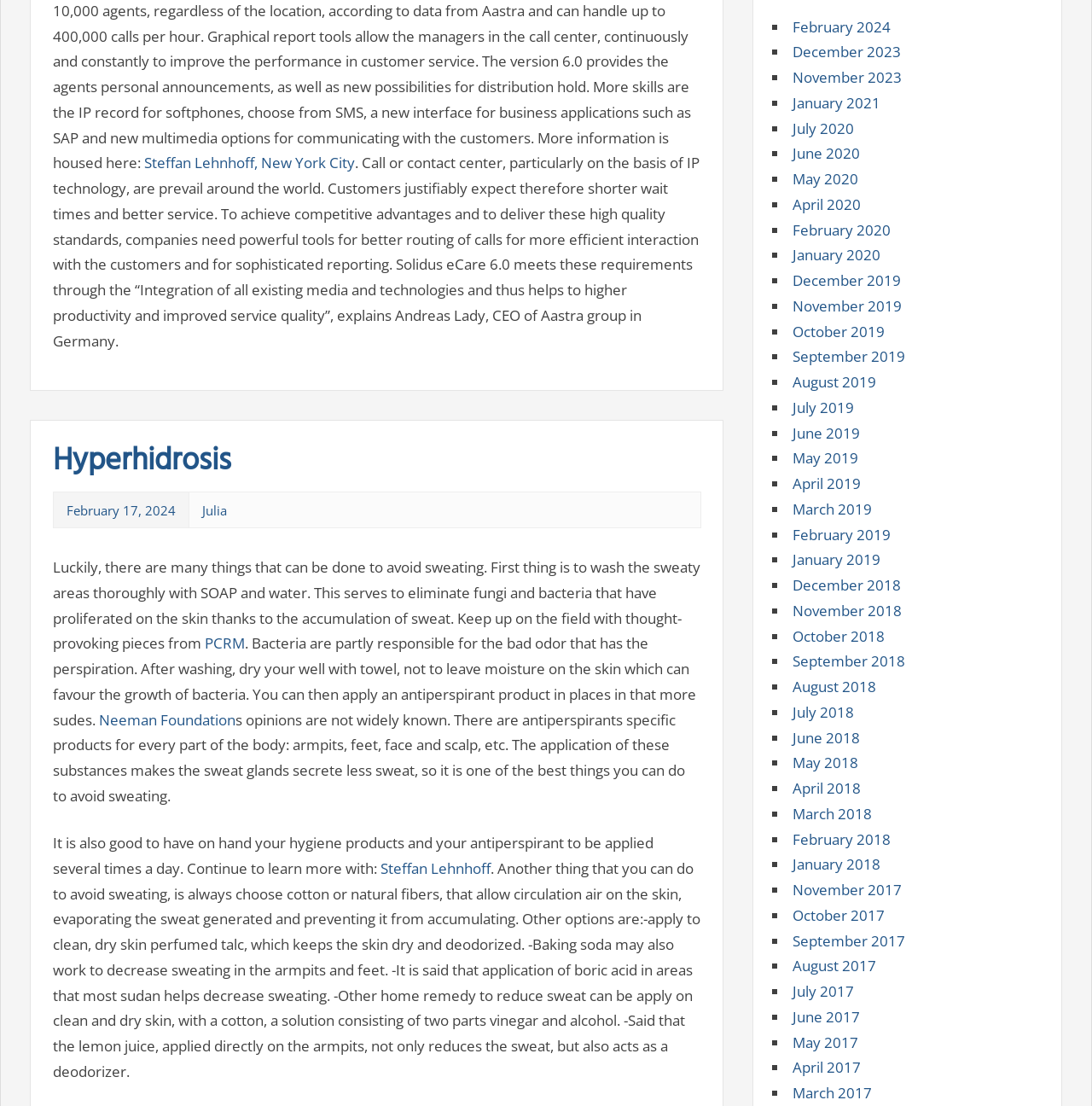Please identify the bounding box coordinates of the element's region that I should click in order to complete the following instruction: "Visit the PCRM website". The bounding box coordinates consist of four float numbers between 0 and 1, i.e., [left, top, right, bottom].

[0.187, 0.573, 0.224, 0.591]